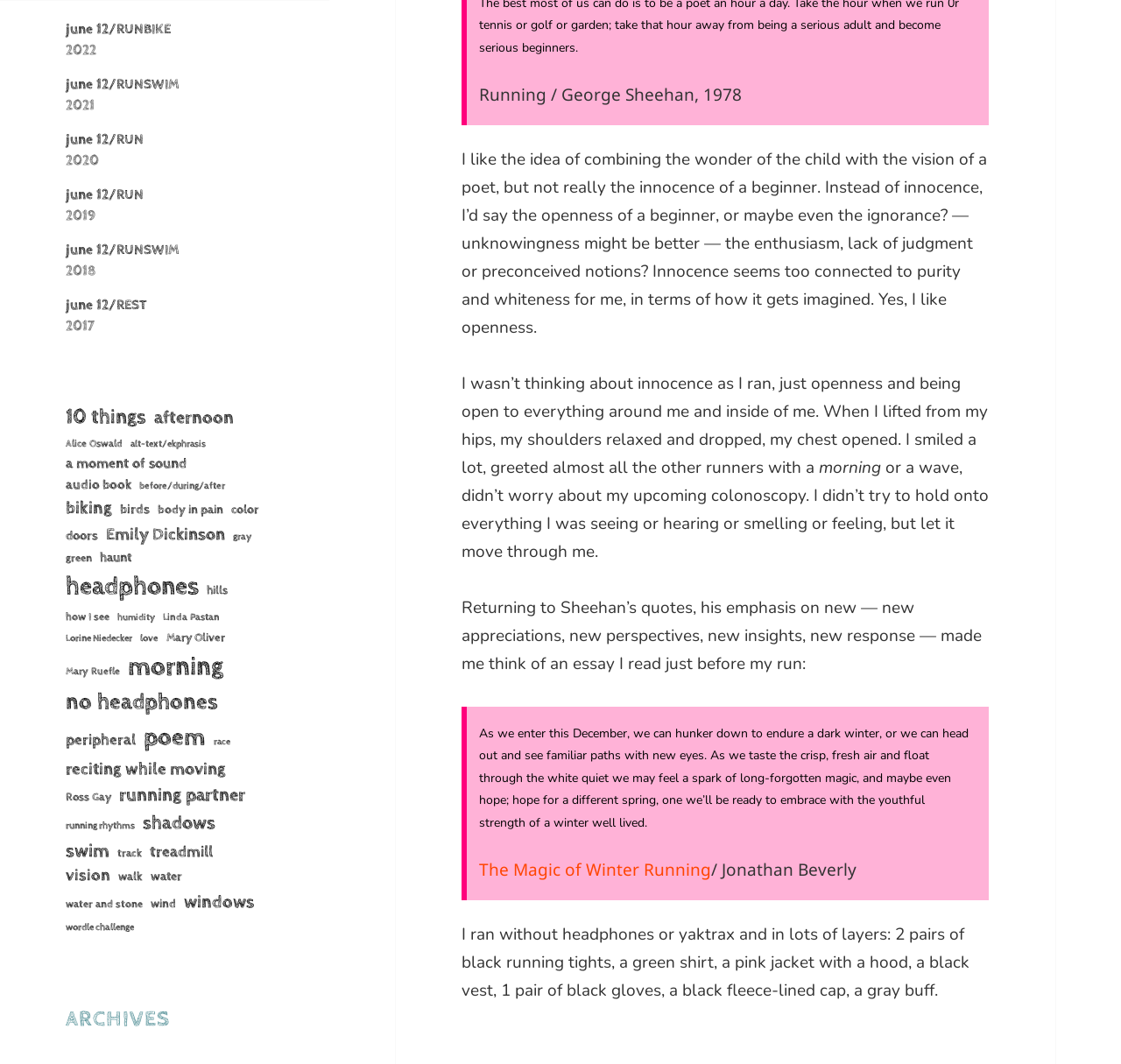Respond to the question with just a single word or phrase: 
How many pairs of gloves did the author wear?

1